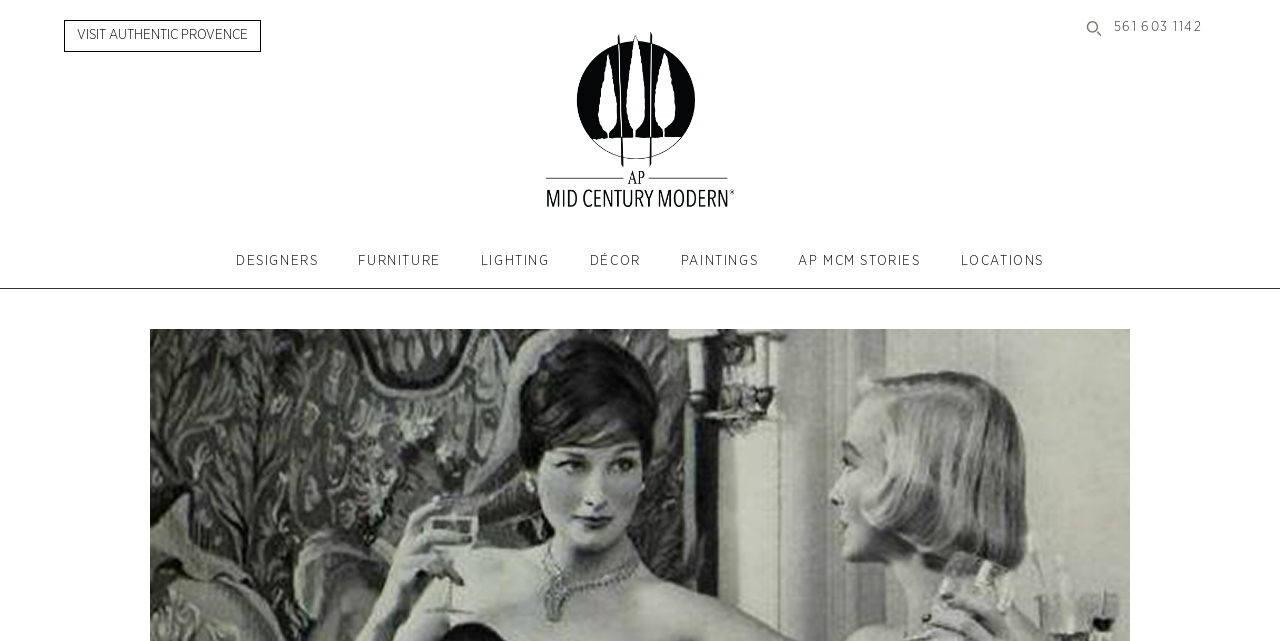Give a detailed account of the webpage's layout and content.

The webpage is about mid-century modern bar carts, with a focus on Italian elegance. At the top right corner, there are two links: "Search" and a phone number "561 603 1142". On the top left, there is a link "VISIT AUTHENTIC PROVENCE" with a smaller text "Authentic Provence" below it. 

Below these top elements, there is a navigation menu with six links: "DESIGNERS", "FURNITURE", "LIGHTING", "DÉCOR", "PAINTINGS", and "AP MCM STORIES", arranged from left to right. The last link is "LOCATIONS", which is positioned at the far right of the navigation menu.